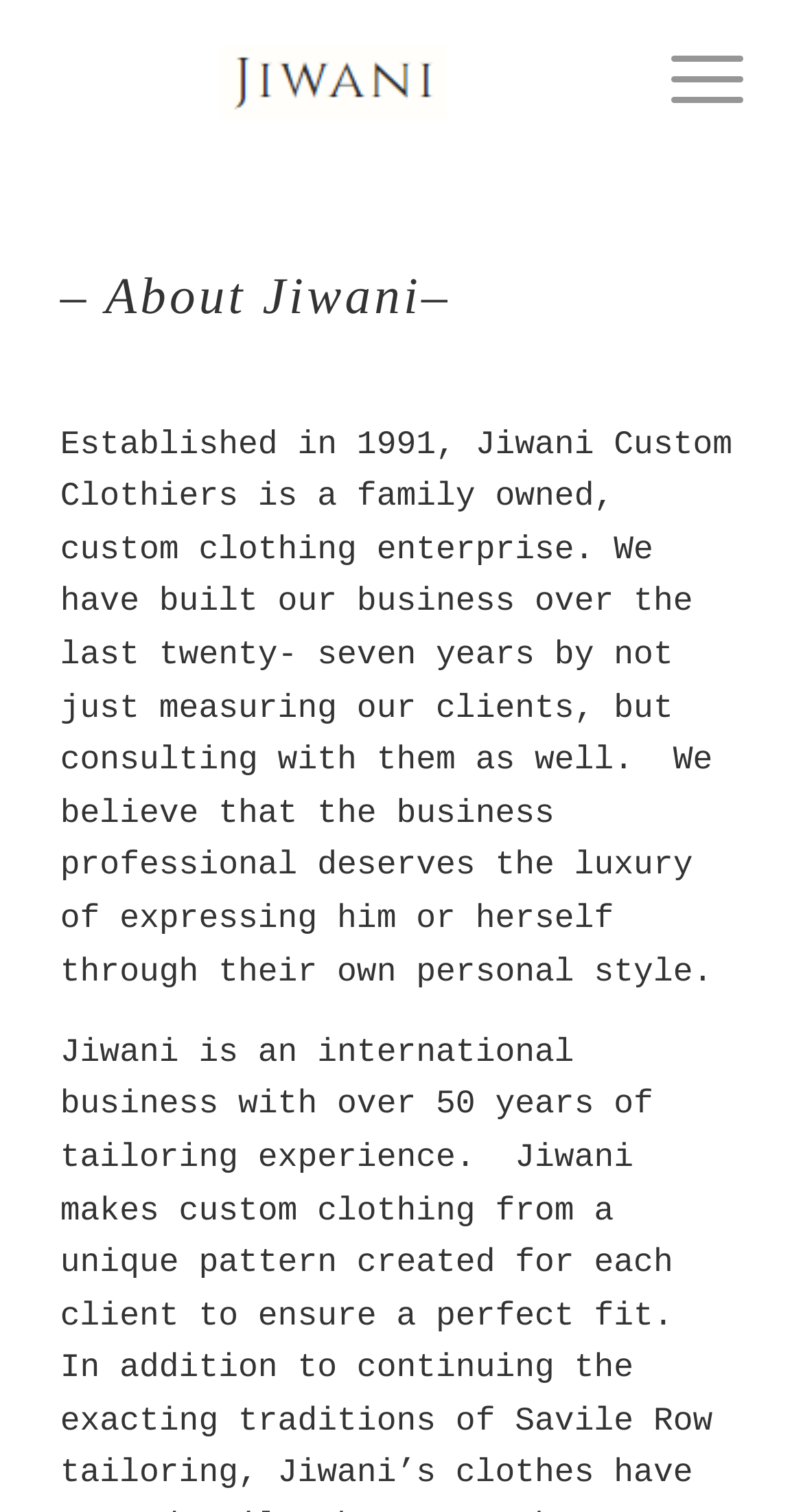What type of business is Jiwani?
Based on the image, give a concise answer in the form of a single word or short phrase.

Custom Clothiers